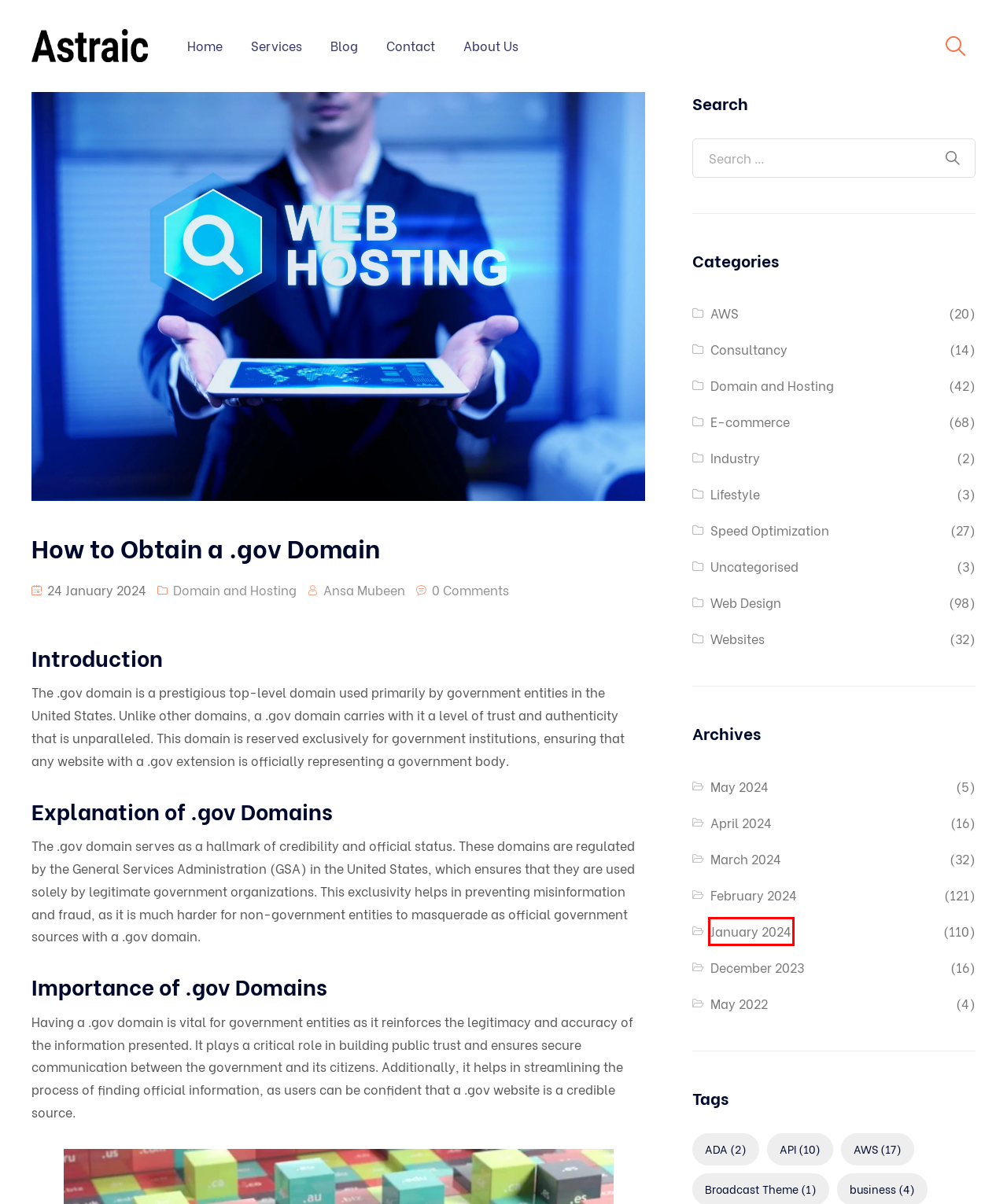You are given a webpage screenshot where a red bounding box highlights an element. Determine the most fitting webpage description for the new page that loads after clicking the element within the red bounding box. Here are the candidates:
A. December, 2023 - Astraic
B. Websites - Astraic
C. Lifestyle - Astraic
D. API - Astraic
E. Ansa Mubeen - Astraic
F. May, 2022 - Astraic
G. January, 2024 - Astraic
H. Astraic Blog: Latest Insights in Digital Marketing & Tech Trends - Astraic

G